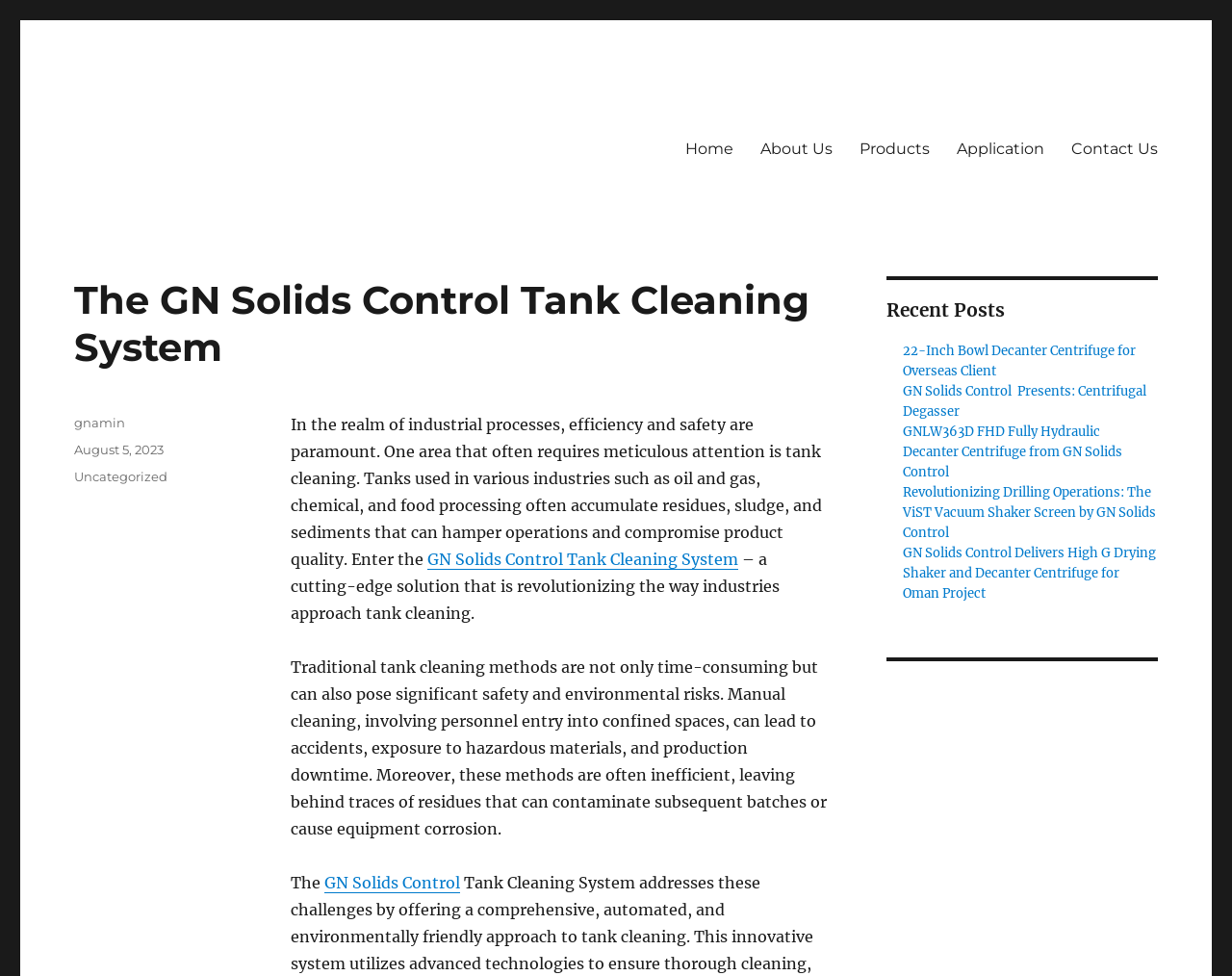What is the main risk associated with traditional tank cleaning methods?
Please provide a comprehensive answer based on the visual information in the image.

According to the webpage, traditional tank cleaning methods involving manual cleaning and personnel entry into confined spaces can lead to accidents, exposure to hazardous materials, and production downtime. This highlights the importance of adopting safer and more efficient tank cleaning solutions like the GN Solids Control Tank Cleaning System.